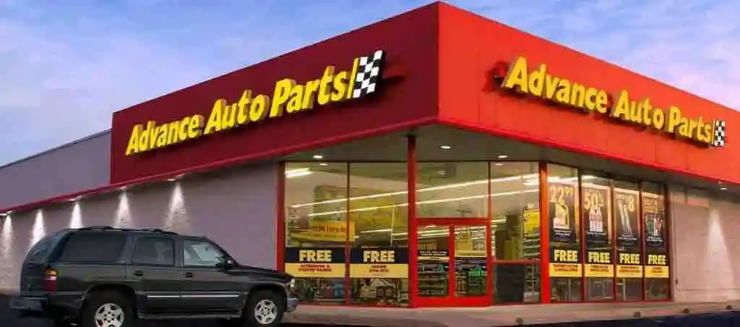Respond with a single word or phrase for the following question: 
What time of day is depicted in the image?

Twilight